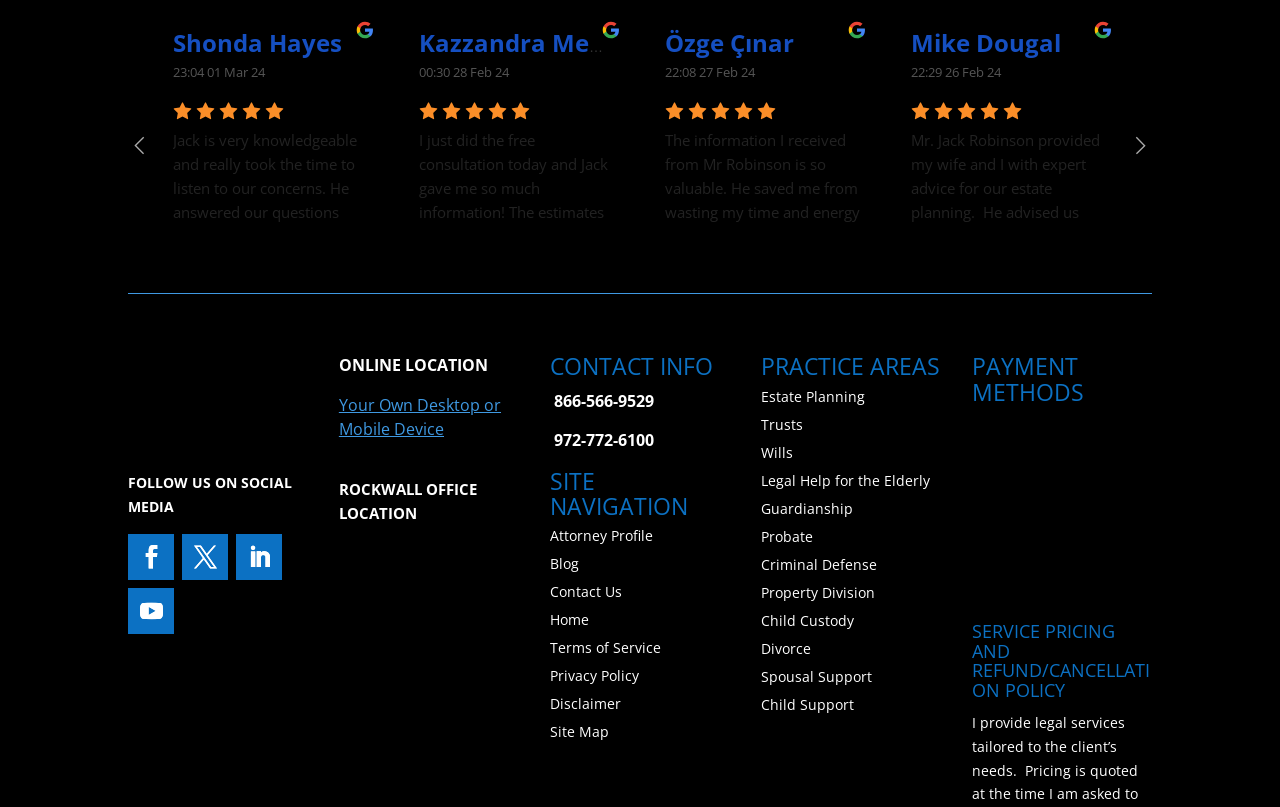Identify the bounding box coordinates of the region that should be clicked to execute the following instruction: "Click on the link to view Shonda Hayes' profile".

[0.135, 0.032, 0.272, 0.073]